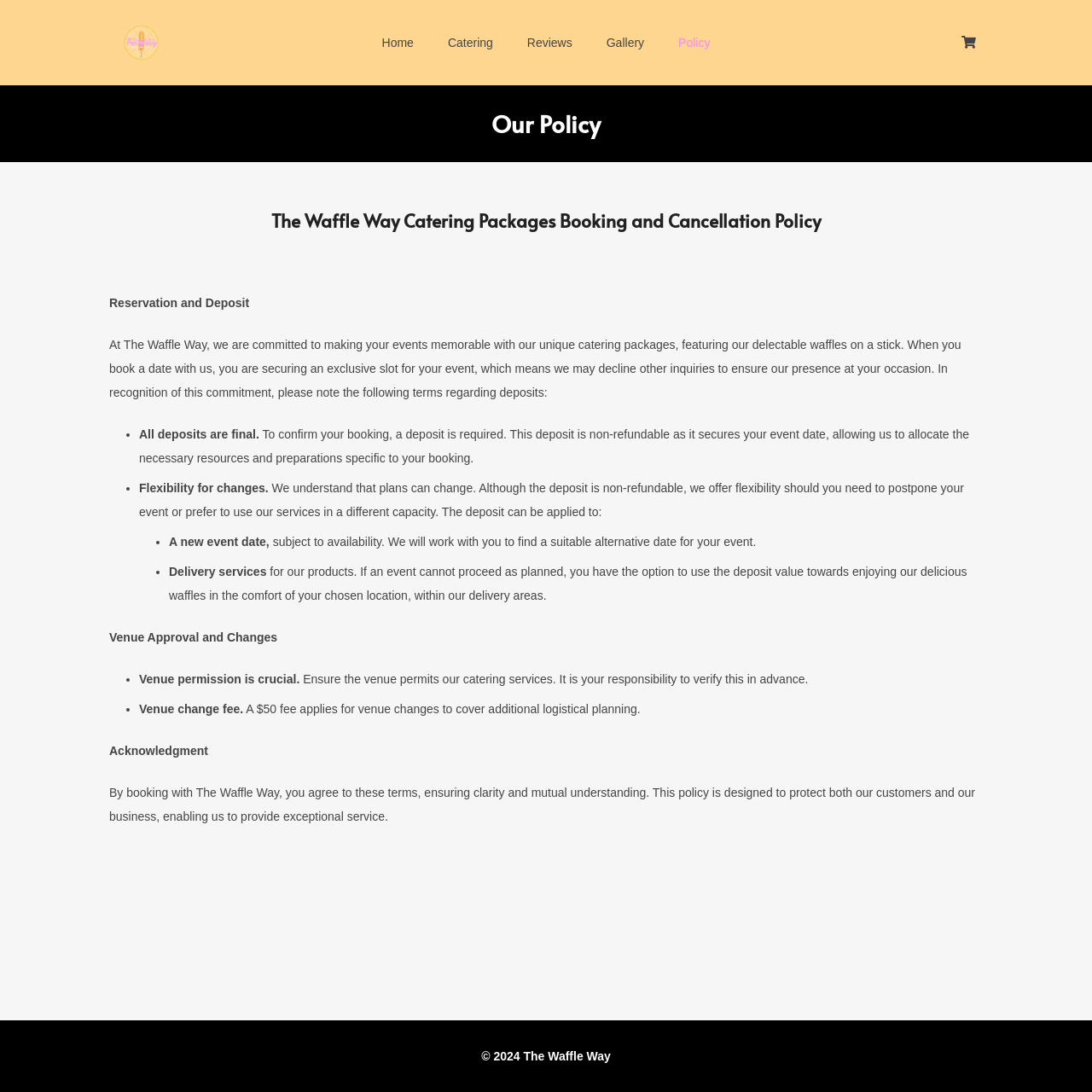Describe all the significant parts and information present on the webpage.

The webpage is about the policy of "The Waffle Way", a catering service that offers unique waffle-based packages for events. At the top of the page, there are six links: "Home", "Catering", "Reviews", "Gallery", "Policy", and "Cart", which are aligned horizontally and take up about 60% of the page width.

Below the links, there is a main section that occupies the entire page width. The section is divided into several parts, each with a clear heading. The first heading is "Our Policy", followed by a subheading "The Waffle Way Catering Packages Booking and Cancellation Policy".

The main content of the policy is divided into sections, each with a clear topic, such as "Reservation and Deposit", "Venue Approval and Changes", and "Acknowledgment". Each section has a brief introduction, followed by bullet points that outline the specific terms and conditions.

The text is well-organized, with clear headings and concise paragraphs. The bullet points are used to break down complex information into easily digestible chunks. The language is formal and professional, indicating that the webpage is intended for customers who are interested in booking catering services with The Waffle Way.

At the very bottom of the page, there is a copyright notice that reads "© 2024 The Waffle Way", which takes up about 10% of the page width.